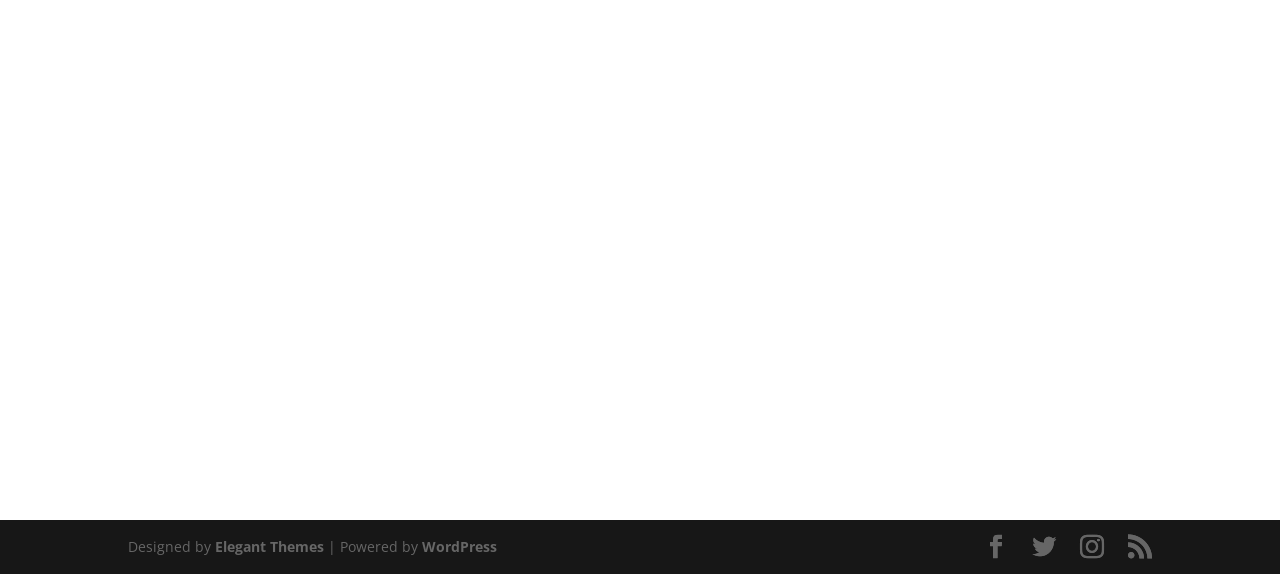Reply to the question with a single word or phrase:
What is the website built with?

WordPress